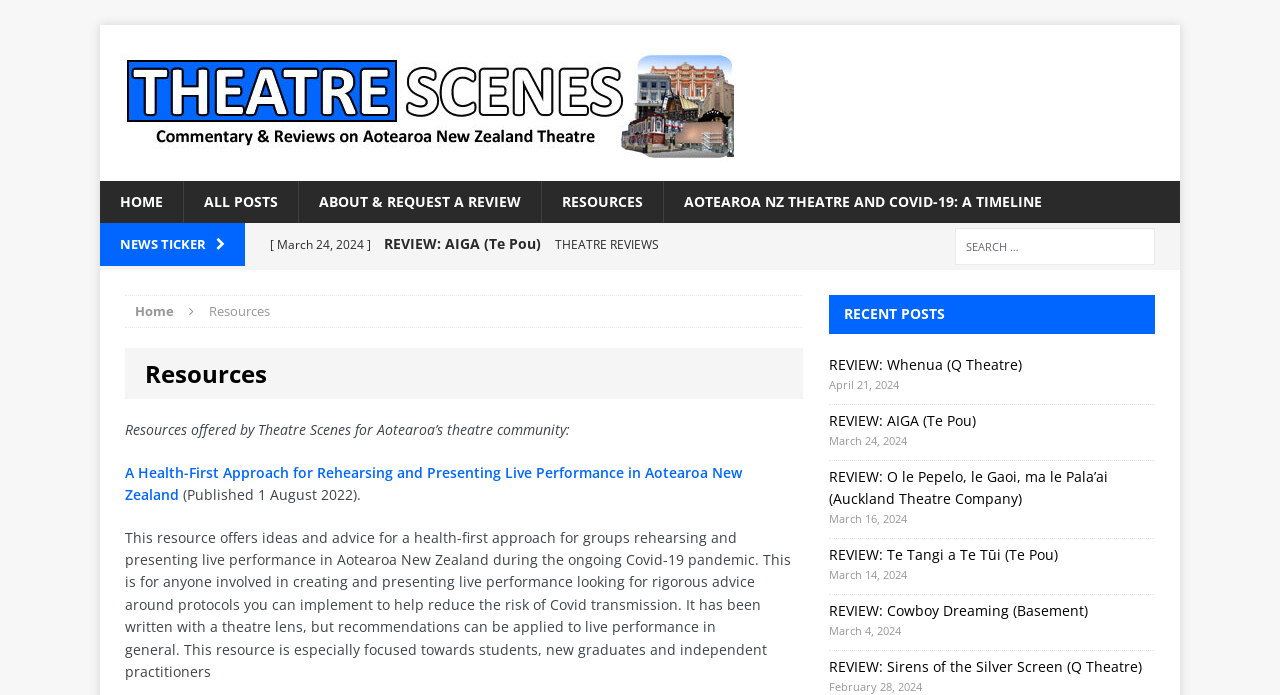Pinpoint the bounding box coordinates of the clickable element needed to complete the instruction: "Read the 'Resources' section". The coordinates should be provided as four float numbers between 0 and 1: [left, top, right, bottom].

[0.163, 0.435, 0.211, 0.461]